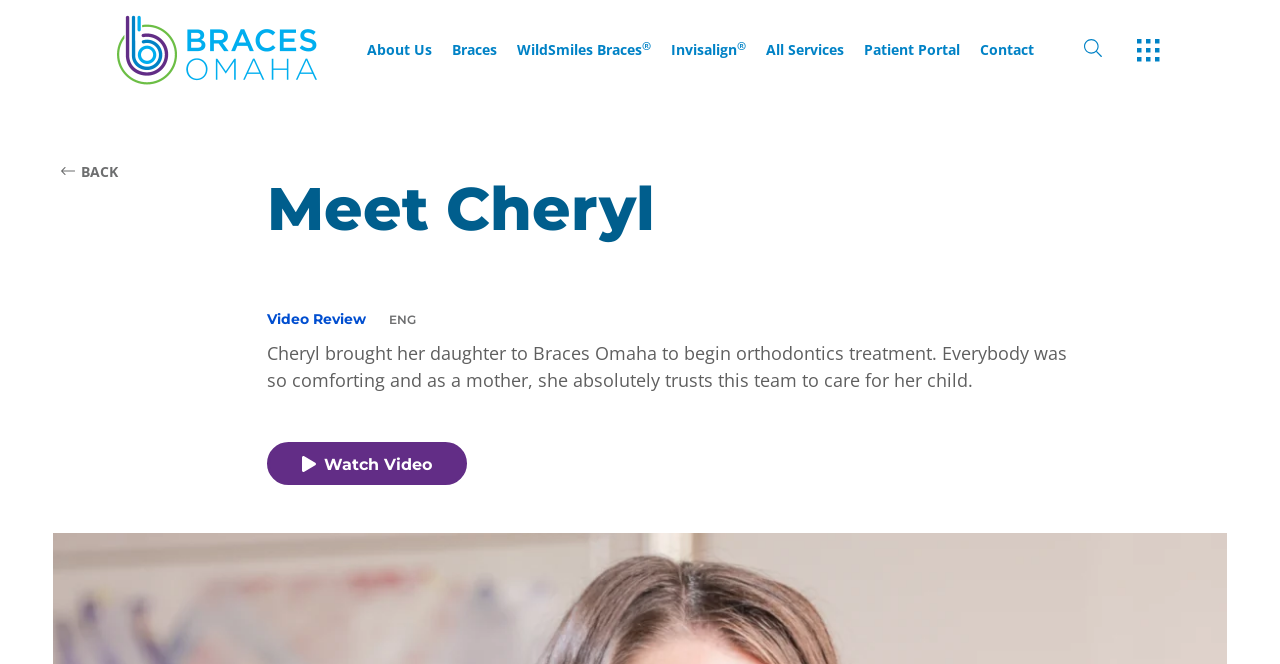Find the bounding box coordinates of the clickable area that will achieve the following instruction: "Click the logo".

[0.091, 0.015, 0.279, 0.136]